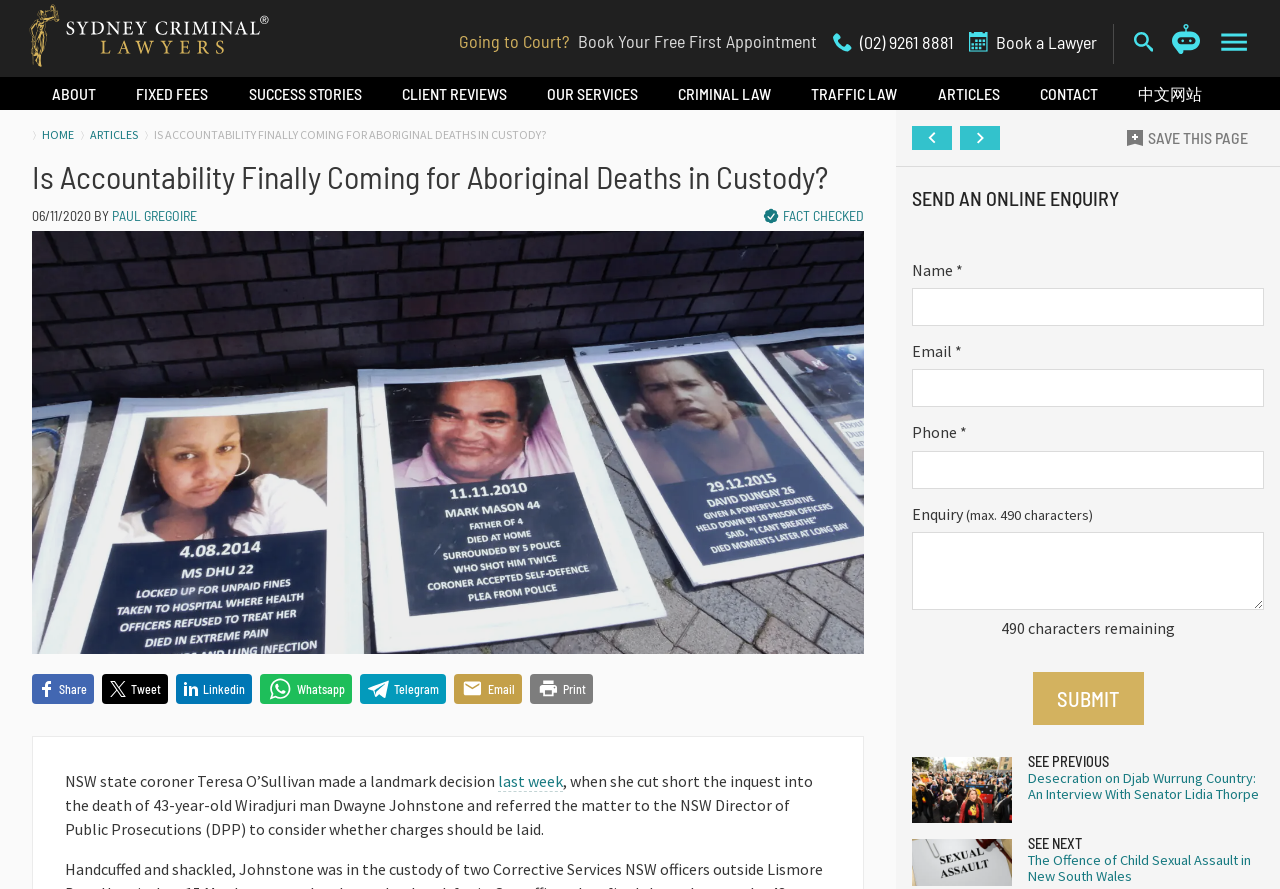What is the image below the article heading?
Using the image, elaborate on the answer with as much detail as possible.

The image below the article heading appears to be related to deaths in custody, as indicated by the image description 'Deaths in custody'.